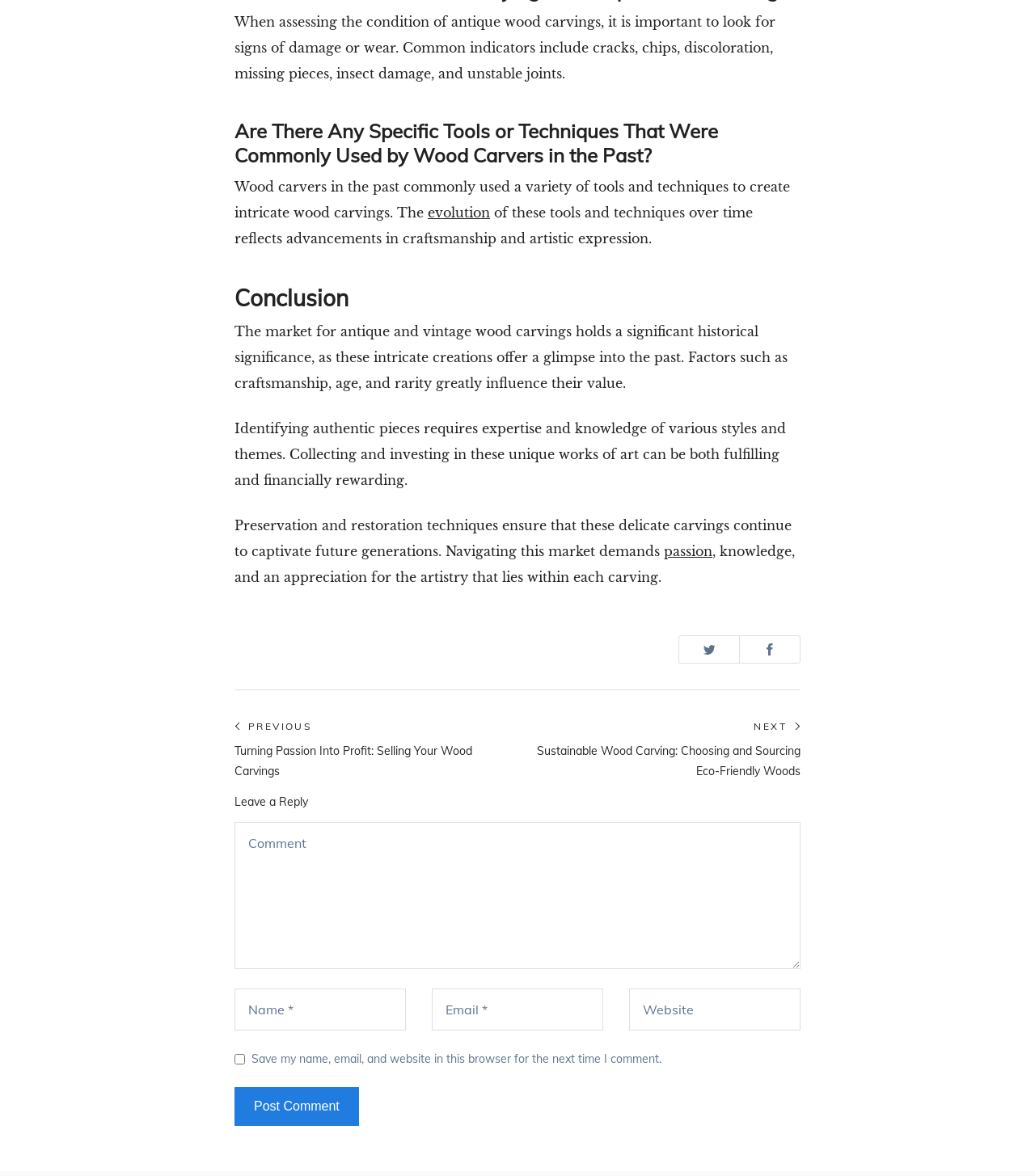Determine the bounding box coordinates of the target area to click to execute the following instruction: "Click on the 'Previous post: Turning Passion Into Profit: Selling Your Wood Carvings' link."

[0.227, 0.609, 0.5, 0.665]